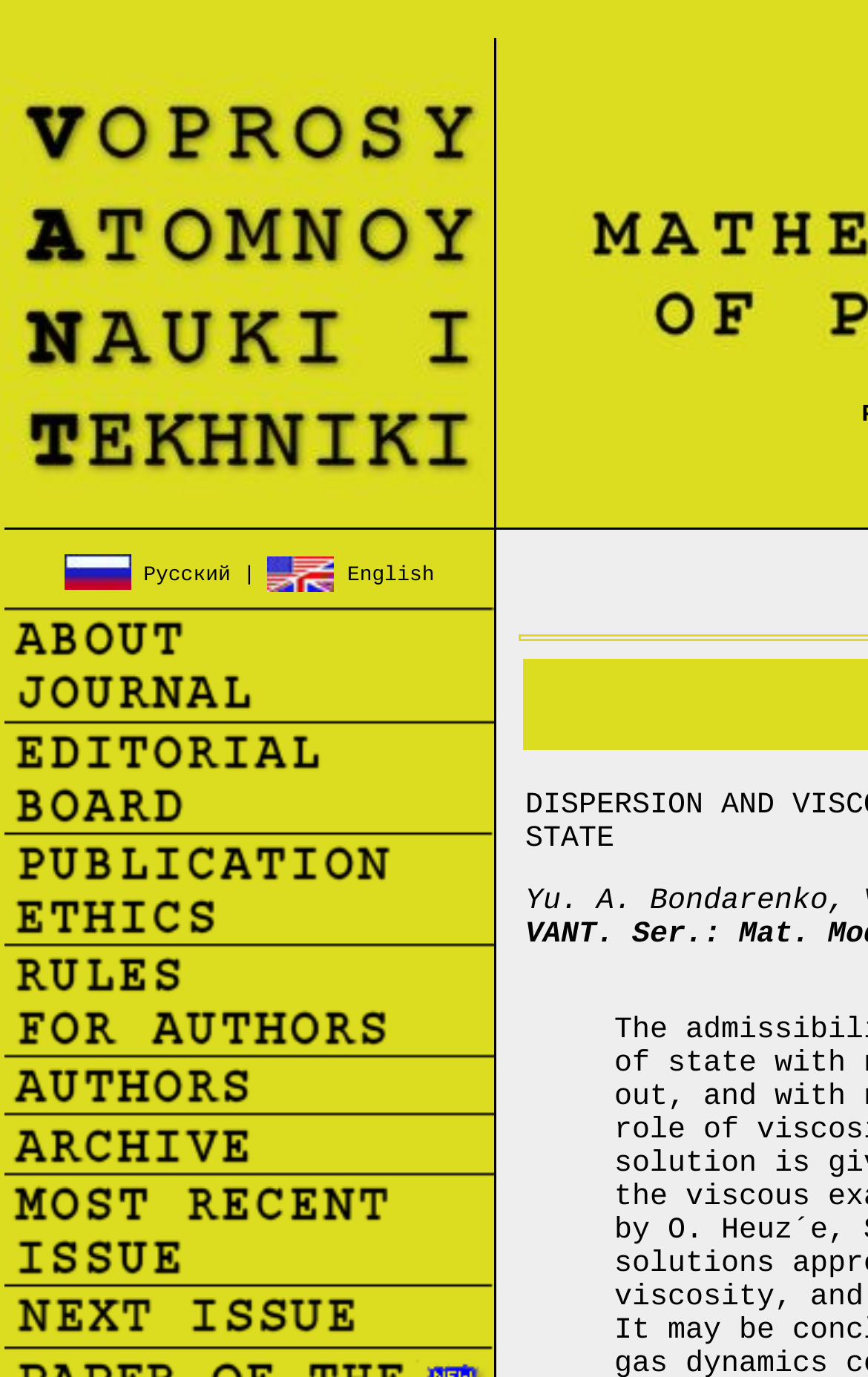Respond to the question with just a single word or phrase: 
What is the layout of the top section of the webpage?

Table cell